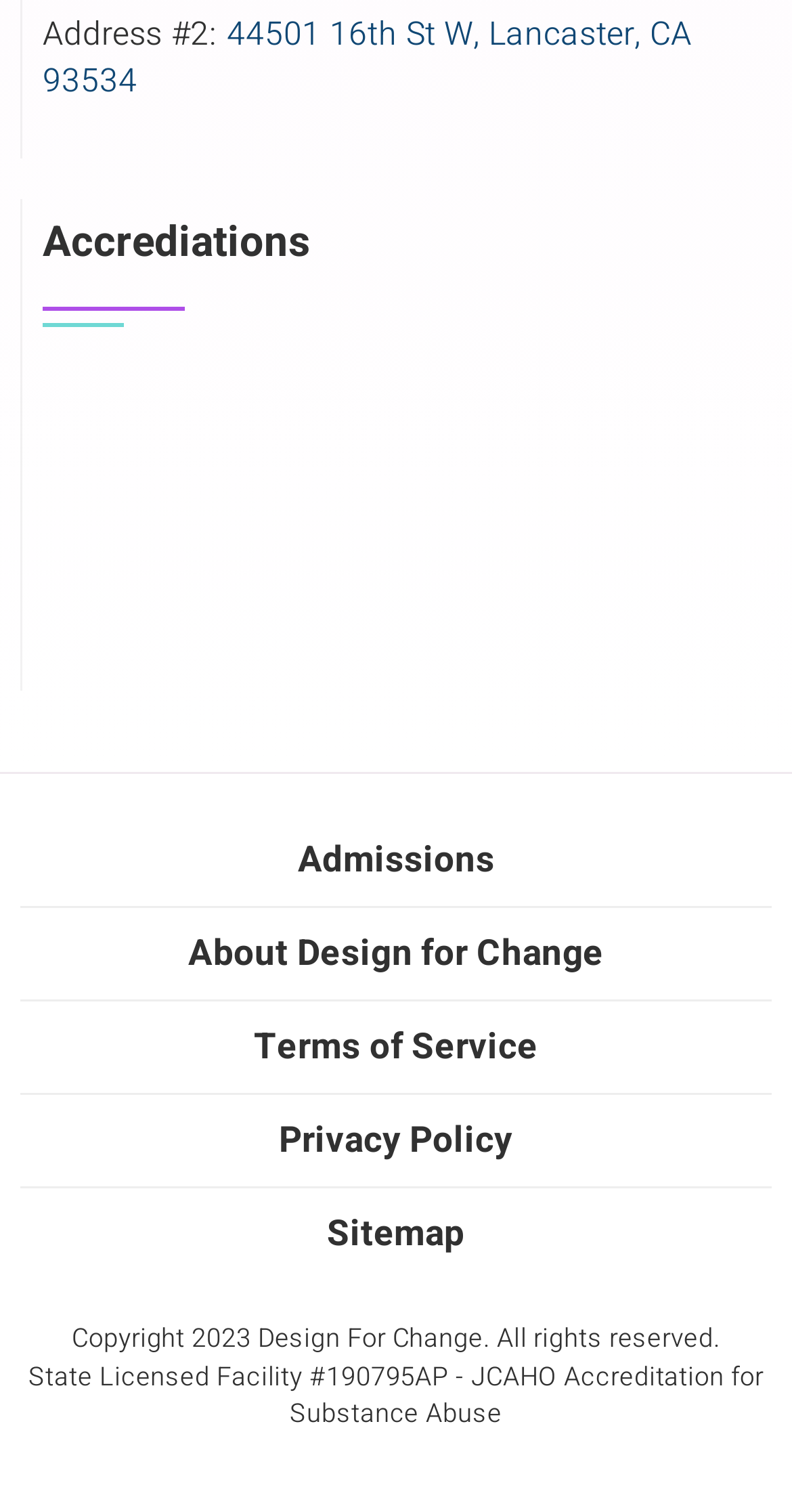What are the available sections on the webpage?
Please respond to the question with a detailed and thorough explanation.

I found the available sections by looking at the link elements on the page, which include 'Admissions', 'About Design for Change', 'Terms of Service', 'Privacy Policy', and 'Sitemap'.